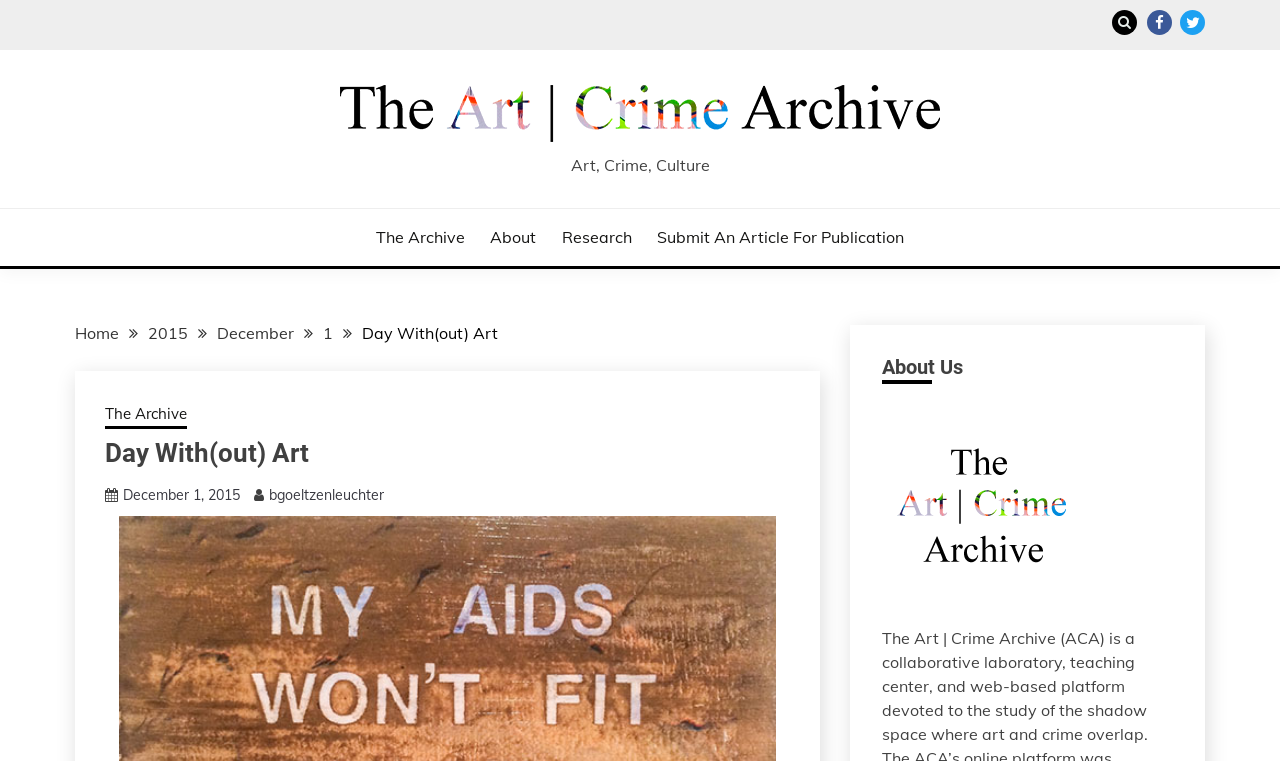Identify the bounding box of the UI component described as: "December 1, 2015February 14, 2021".

[0.096, 0.639, 0.188, 0.663]